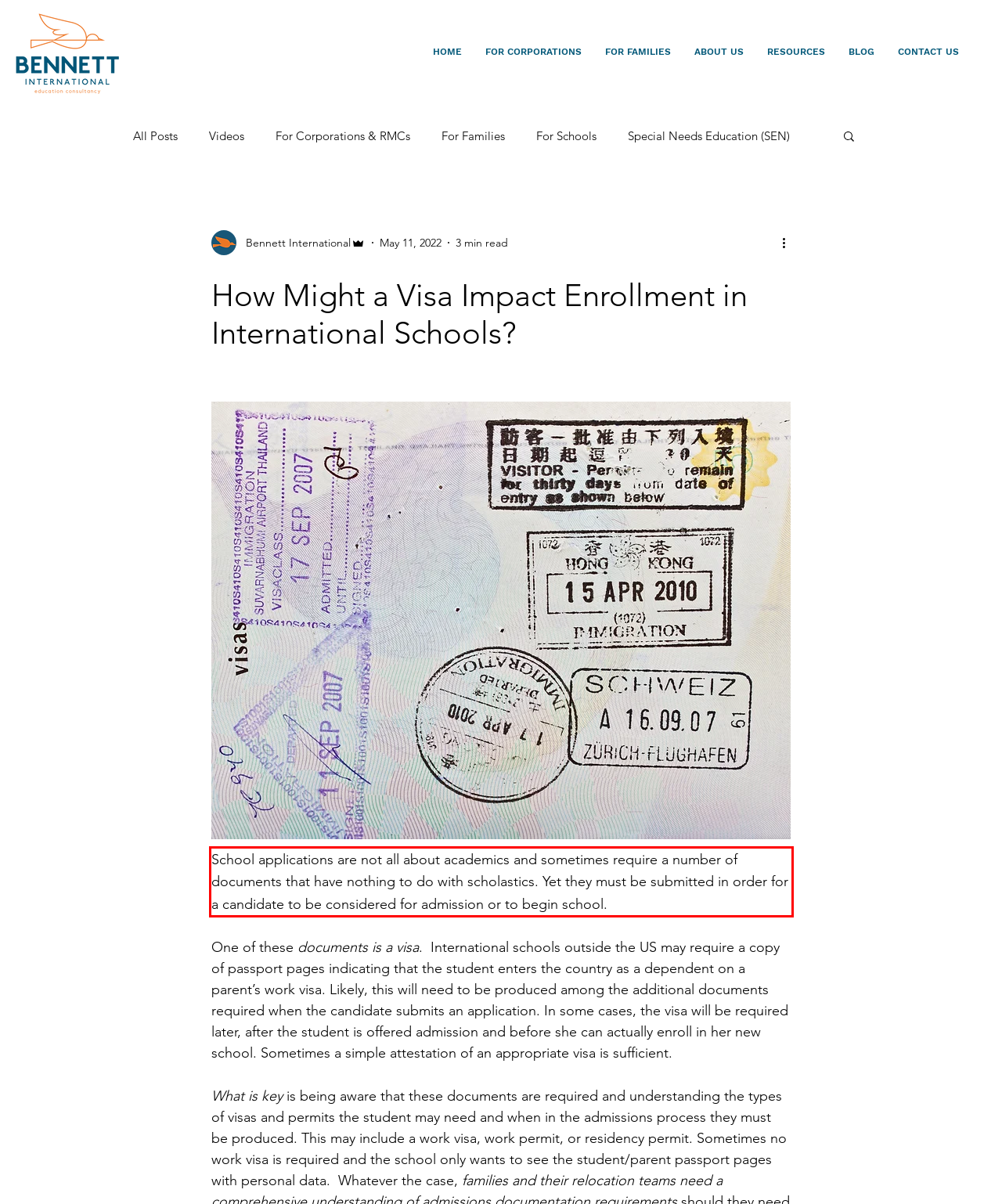You are provided with a screenshot of a webpage that includes a UI element enclosed in a red rectangle. Extract the text content inside this red rectangle.

School applications are not all about academics and sometimes require a number of documents that have nothing to do with scholastics. Yet they must be submitted in order for a candidate to be considered for admission or to begin school.